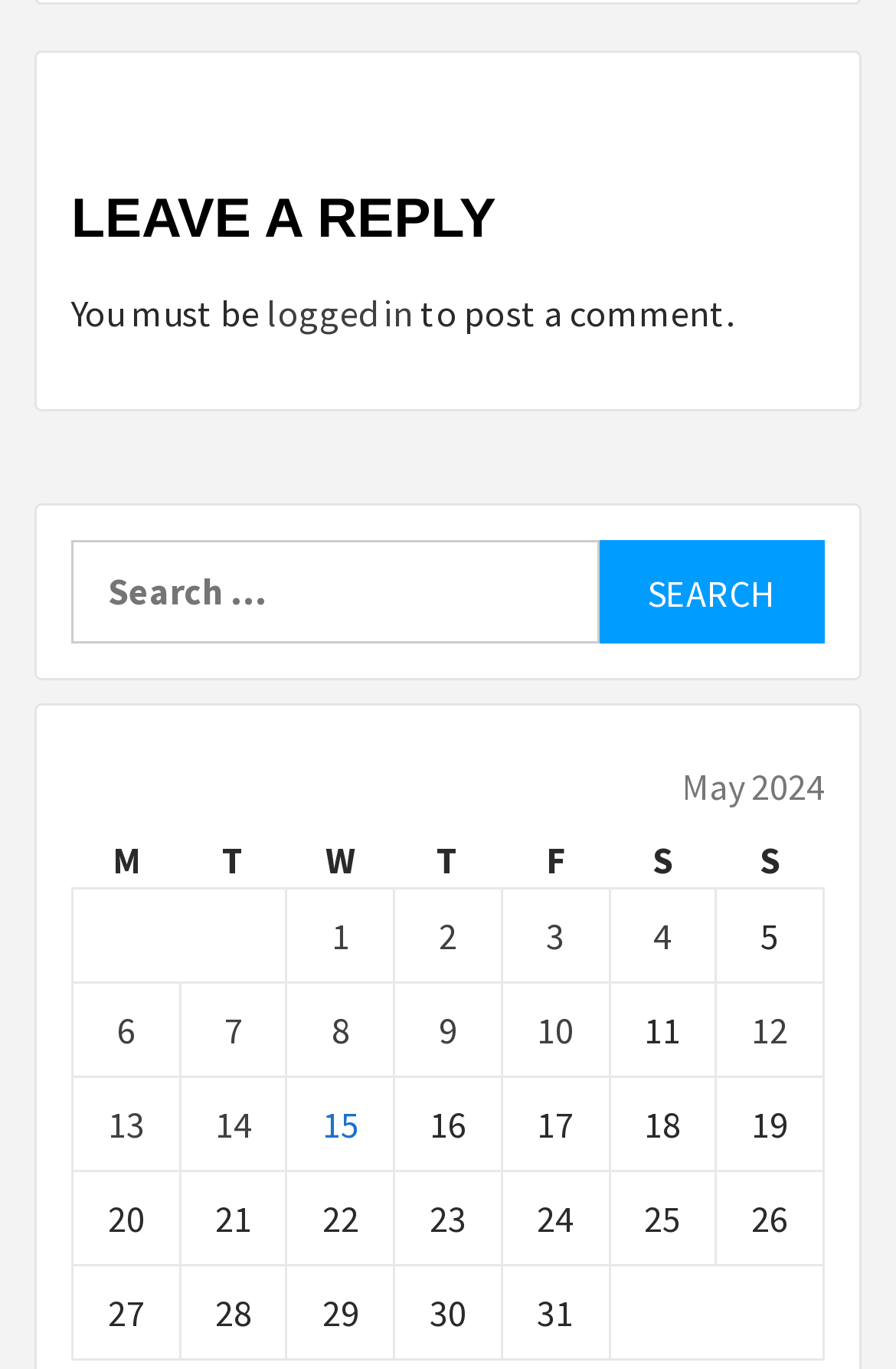Determine the bounding box for the described HTML element: "8". Ensure the coordinates are four float numbers between 0 and 1 in the format [left, top, right, bottom].

[0.37, 0.736, 0.39, 0.769]